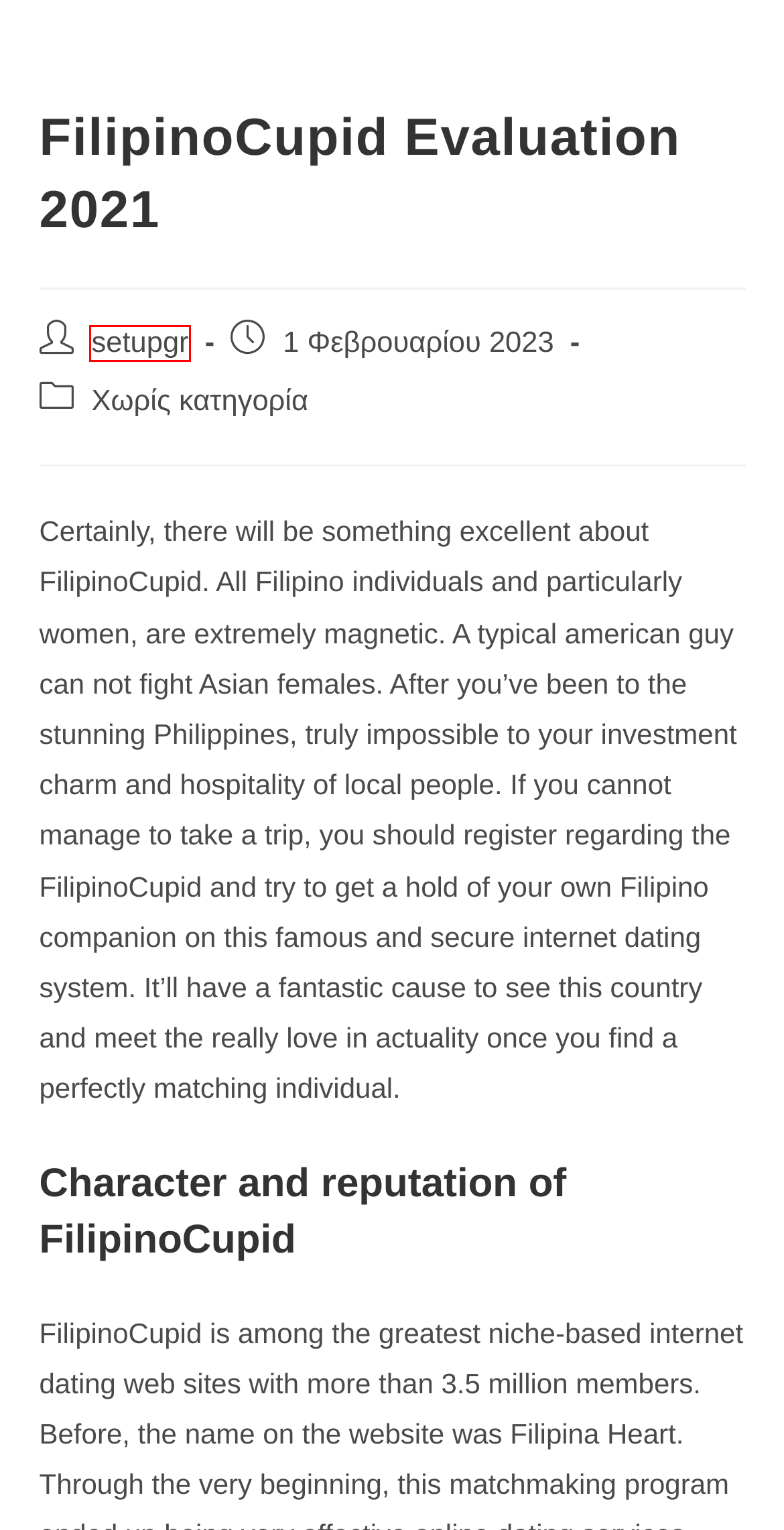Review the screenshot of a webpage that includes a red bounding box. Choose the most suitable webpage description that matches the new webpage after clicking the element within the red bounding box. Here are the candidates:
A. Αυγ 2019 – Criterium
B. Sex dating
C. hayatnotlari.comsitesi apr – Criterium
D. casinos – Criterium
E. Ιούλιος 2023 – Criterium
F. Azerbajany Mostbet – Criterium
G. setupgr – Criterium
H. Vulkan Vegas Opinie Uczciwa Recenzja Kasyna Online 202 – Criterium

G